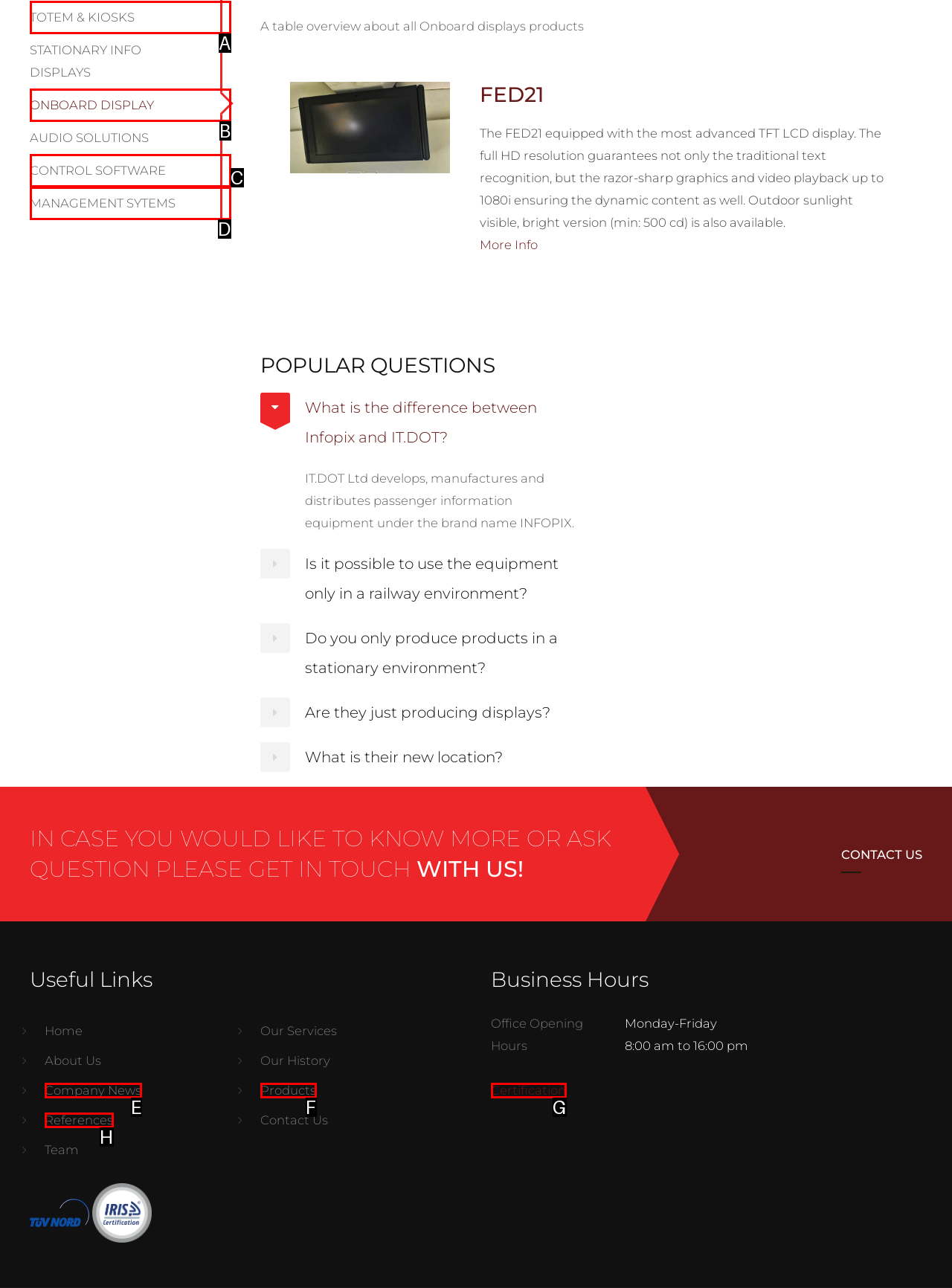Tell me the letter of the option that corresponds to the description: Onboard Display
Answer using the letter from the given choices directly.

B